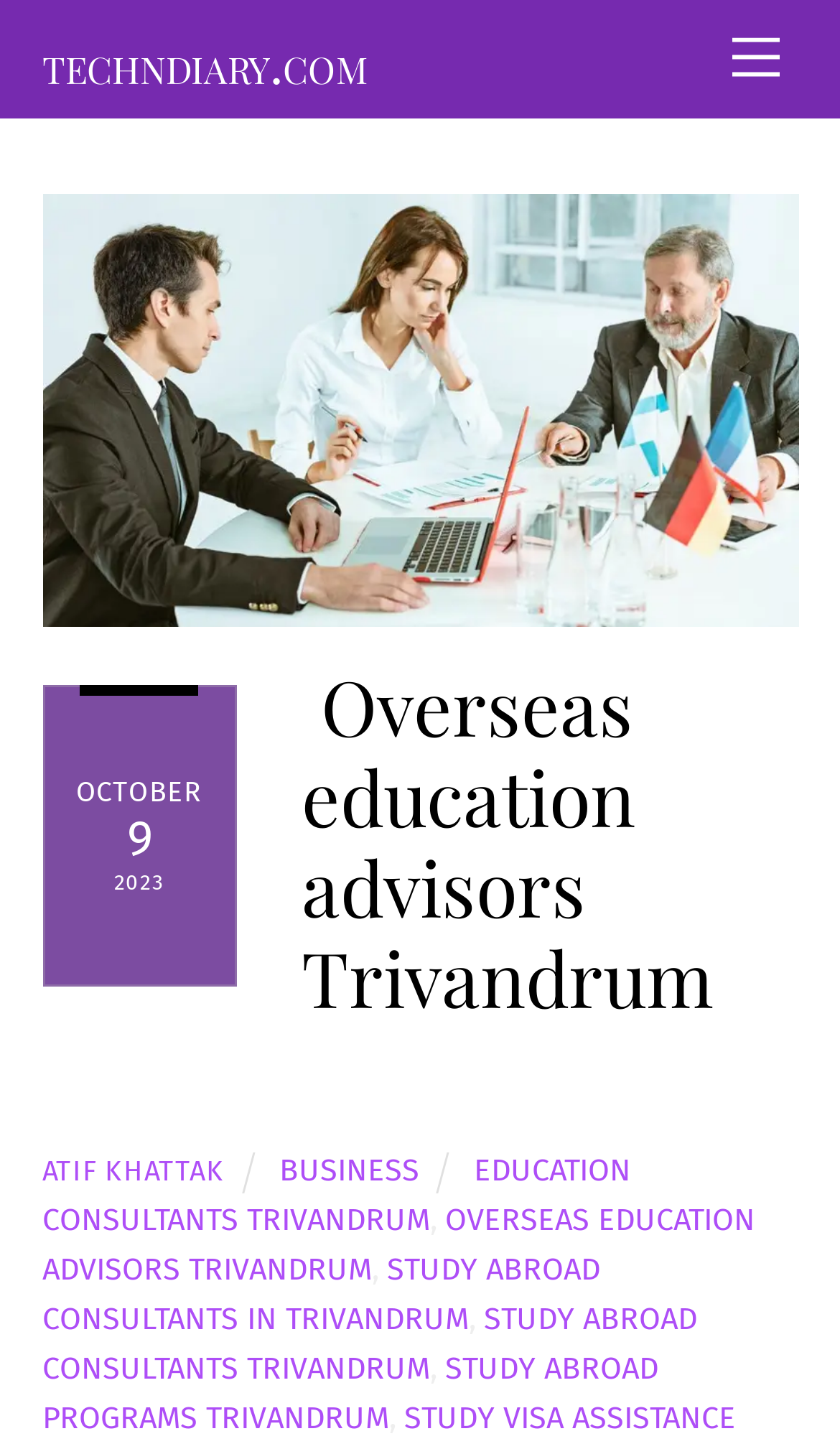Given the description of the UI element: "Study abroad programs Trivandrum", predict the bounding box coordinates in the form of [left, top, right, bottom], with each value being a float between 0 and 1.

[0.05, 0.932, 0.783, 0.992]